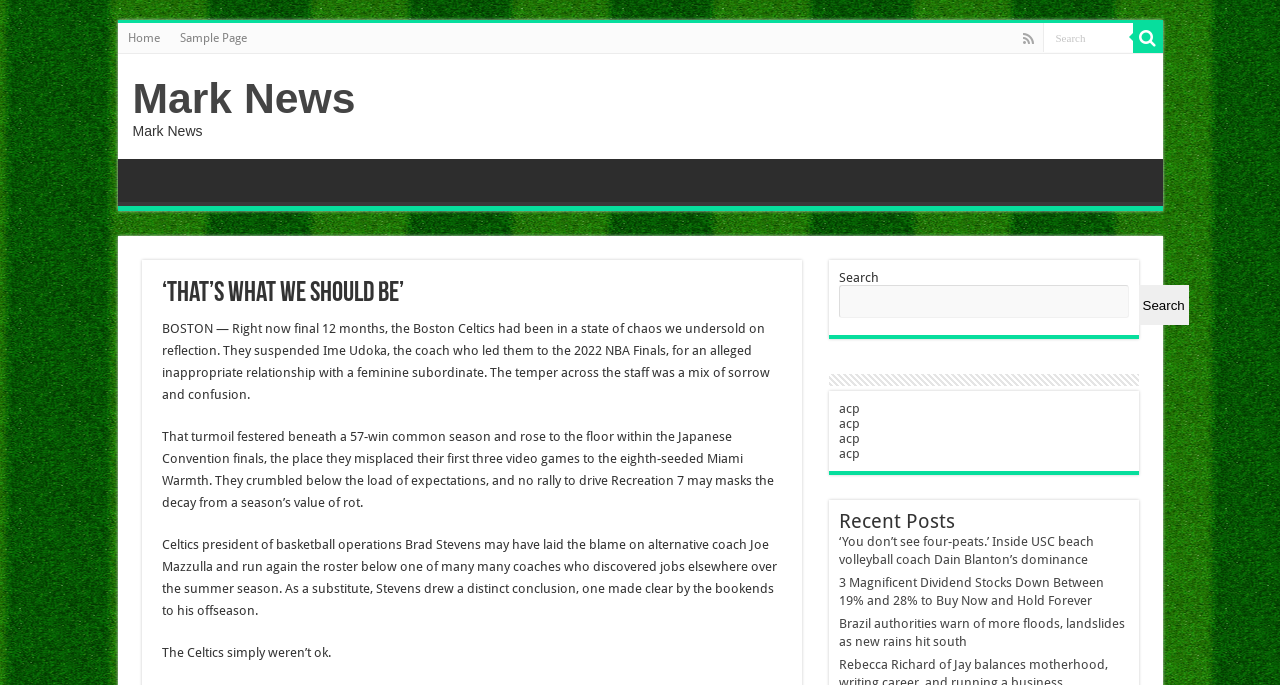Locate the bounding box coordinates of the element that should be clicked to fulfill the instruction: "Search for something".

[0.814, 0.034, 0.885, 0.076]